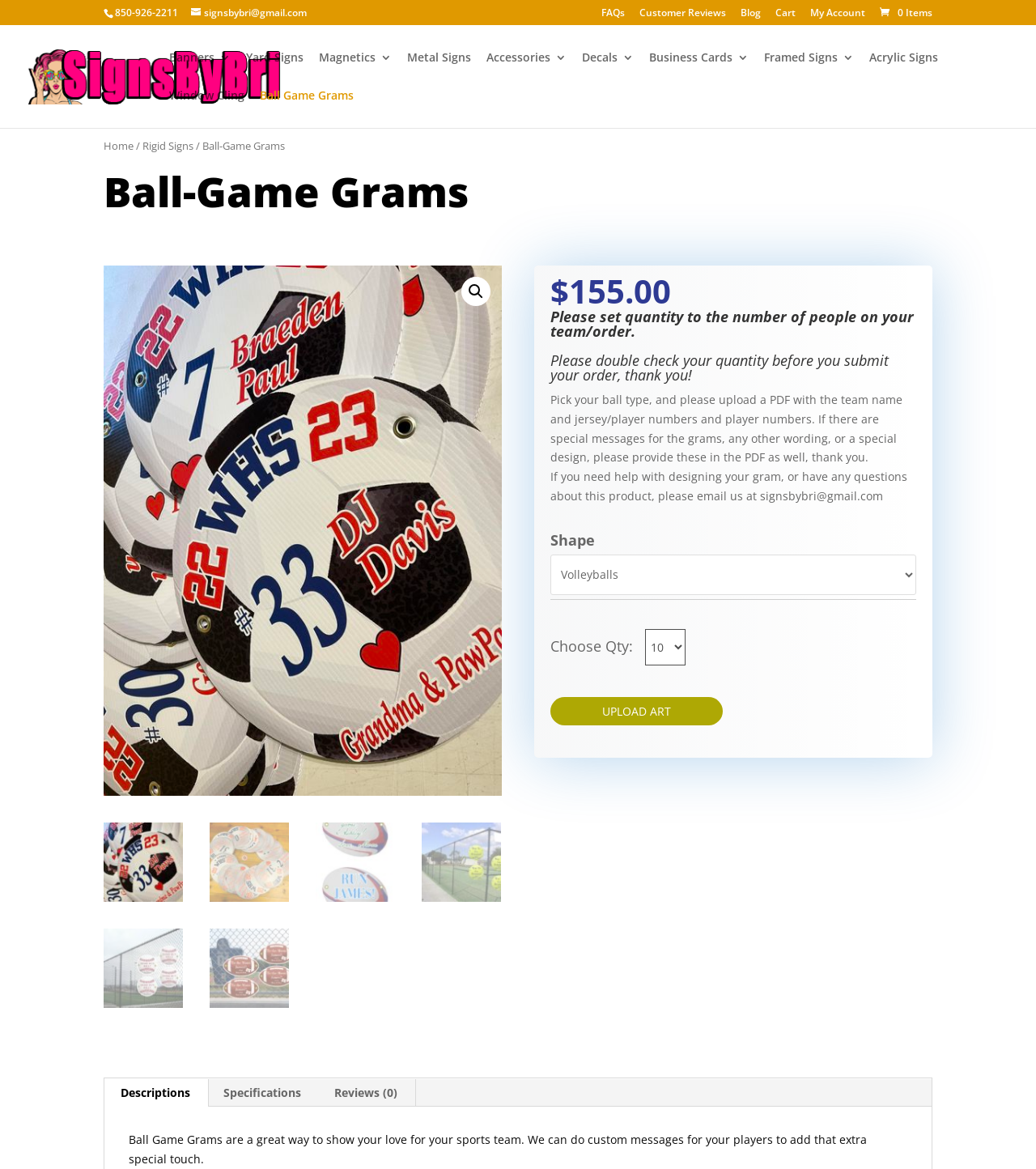Please specify the bounding box coordinates for the clickable region that will help you carry out the instruction: "Visit my blog".

None